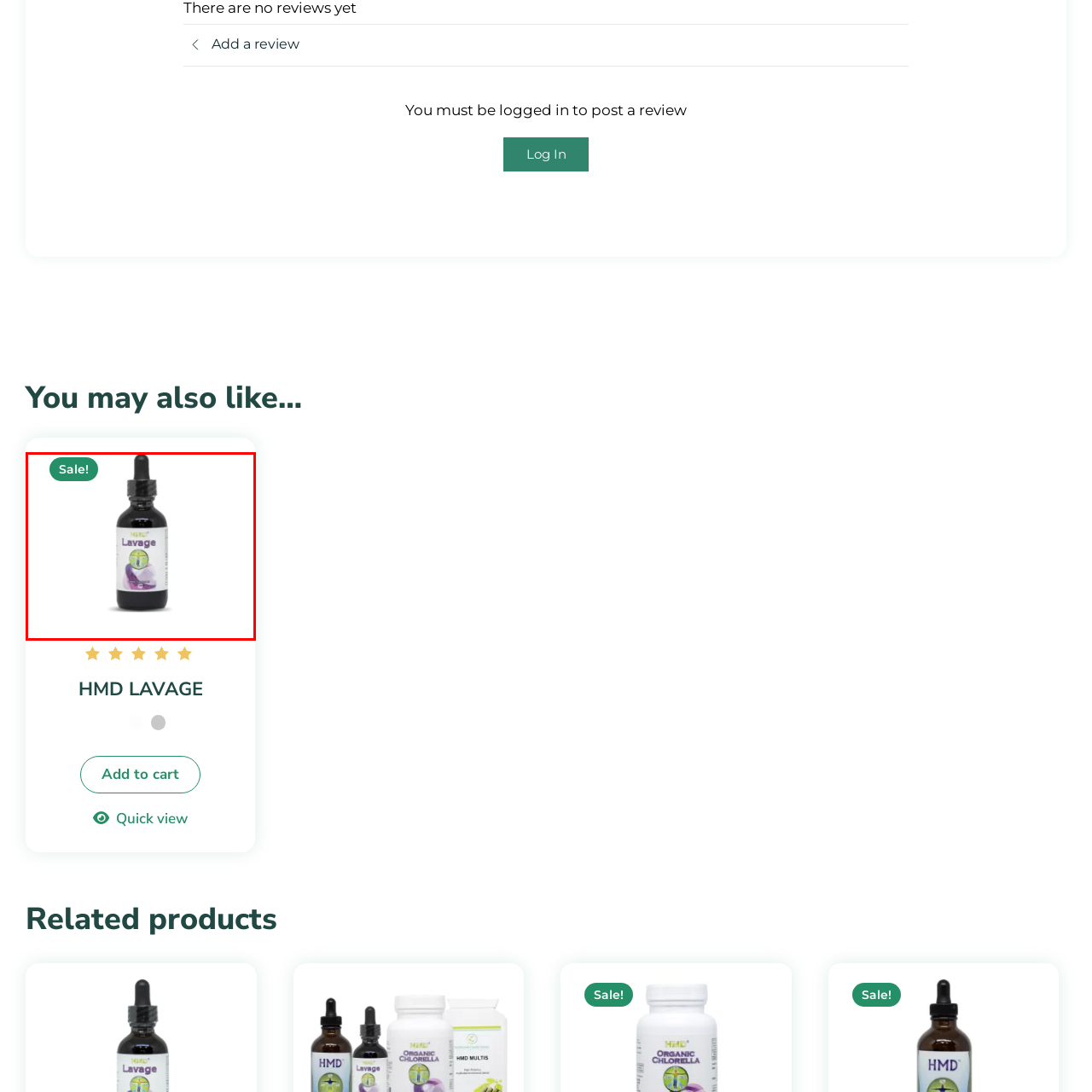View the area enclosed by the red box, Is the product part of a recommended section? Respond using one word or phrase.

Yes